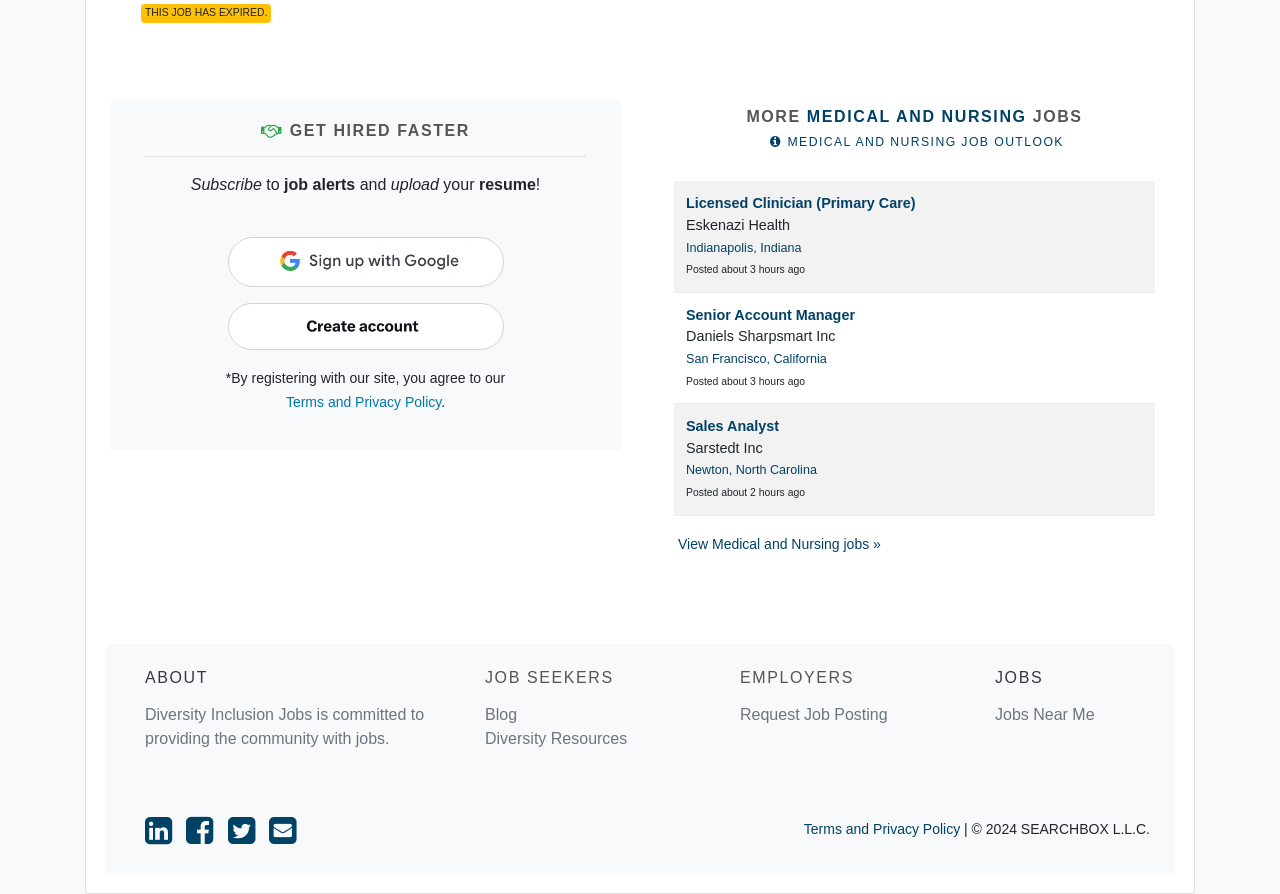What is the status of the job?
Answer with a single word or phrase, using the screenshot for reference.

Expired